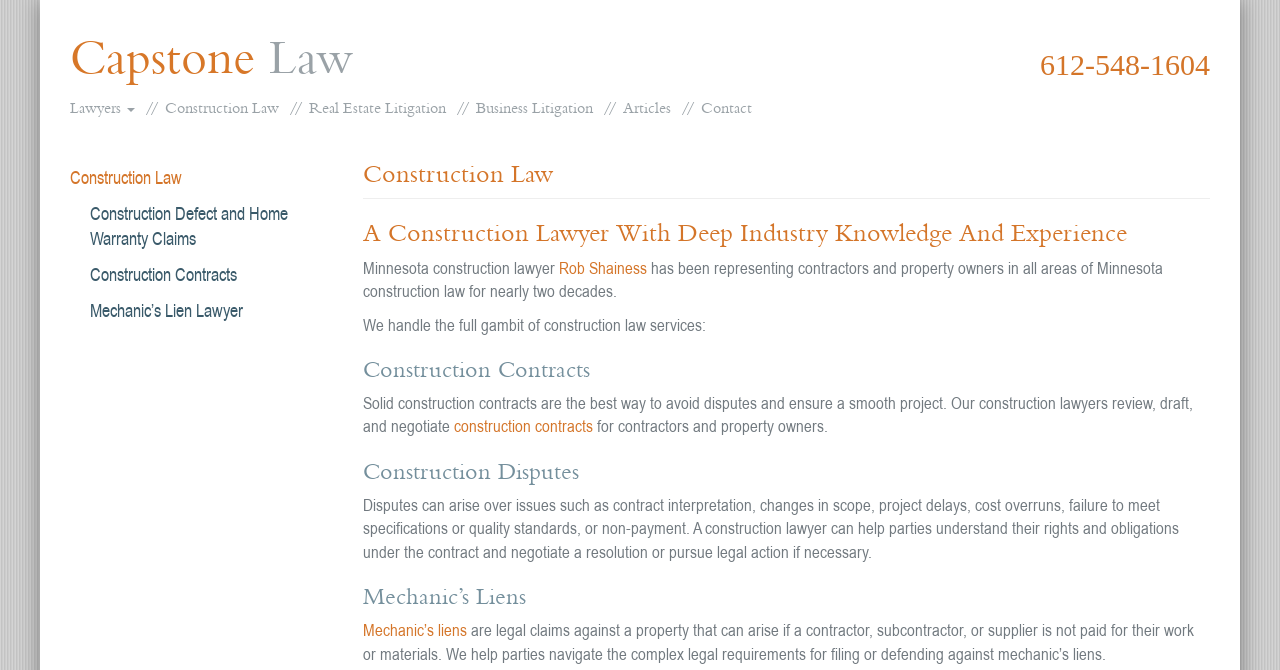Please identify the bounding box coordinates of the element's region that needs to be clicked to fulfill the following instruction: "Read the article about 'Construction Defect and Home Warranty Claims'". The bounding box coordinates should consist of four float numbers between 0 and 1, i.e., [left, top, right, bottom].

[0.07, 0.292, 0.26, 0.384]